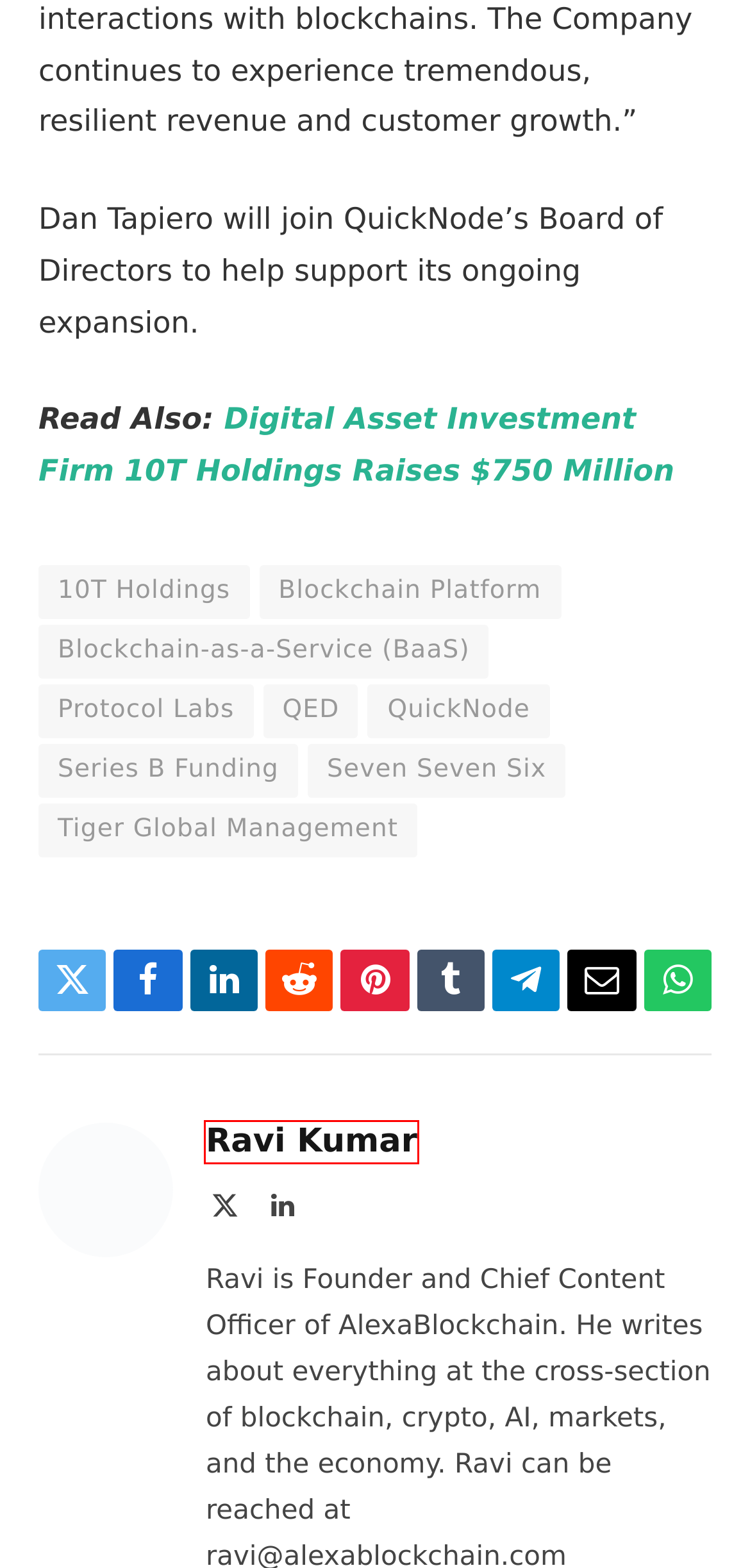Examine the screenshot of a webpage featuring a red bounding box and identify the best matching webpage description for the new page that results from clicking the element within the box. Here are the options:
A. QuickNode
B. Seven Seven Six
C. Protocol Labs
D. QED
E. Blockchain-as-a-Service (BaaS)
F. Series B Funding
G. Ravi Kumar
H. About AlexaBlockchain

G